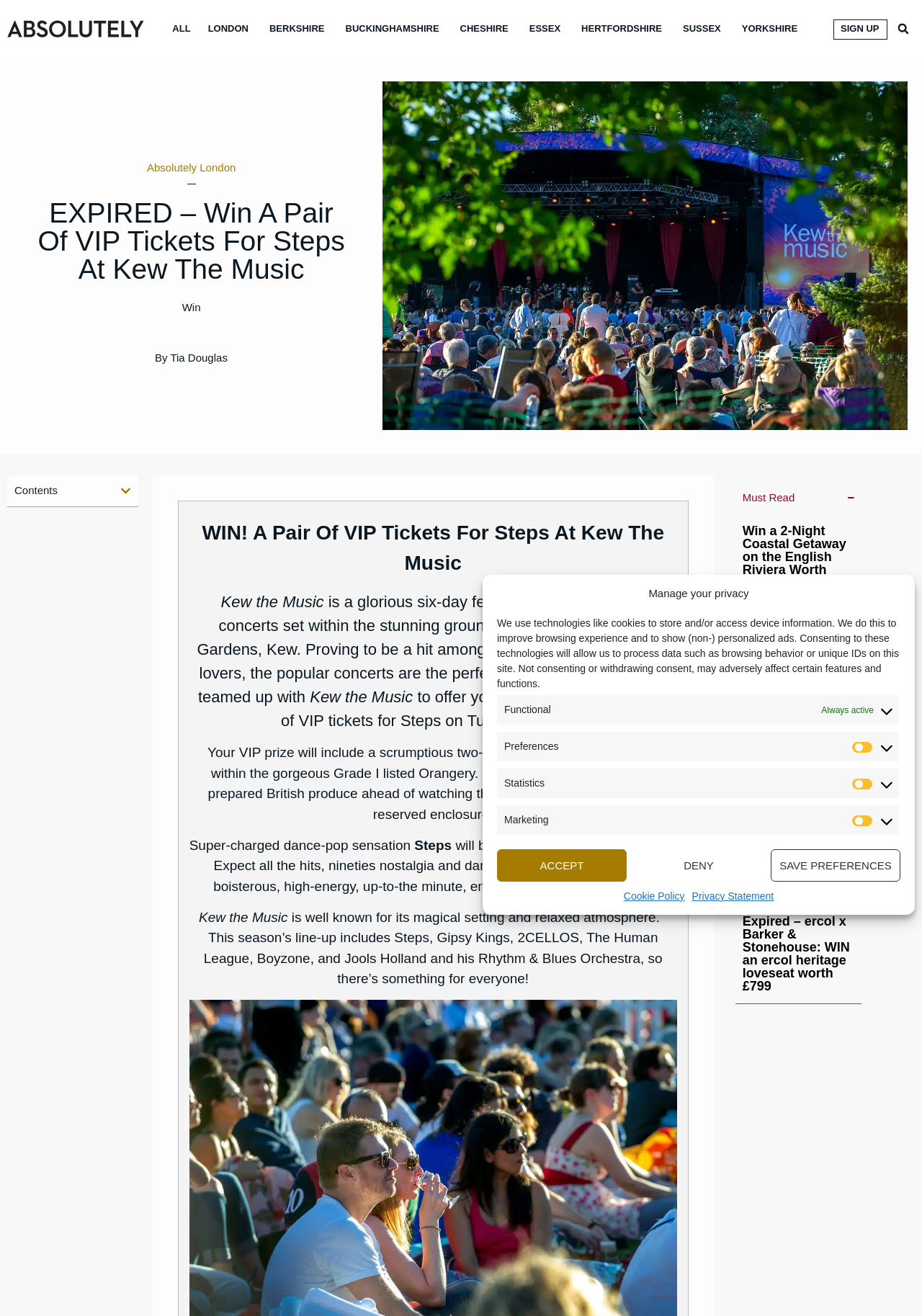Can you specify the bounding box coordinates for the region that should be clicked to fulfill this instruction: "Read the article 'WIN! A Pair Of VIP Tickets For Steps At Kew The Music'".

[0.035, 0.151, 0.38, 0.215]